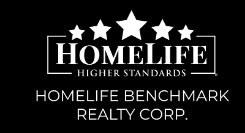Give a one-word or short-phrase answer to the following question: 
What is the complete name of the company?

HOMELIFE BENCHMARK REALTY CORP.